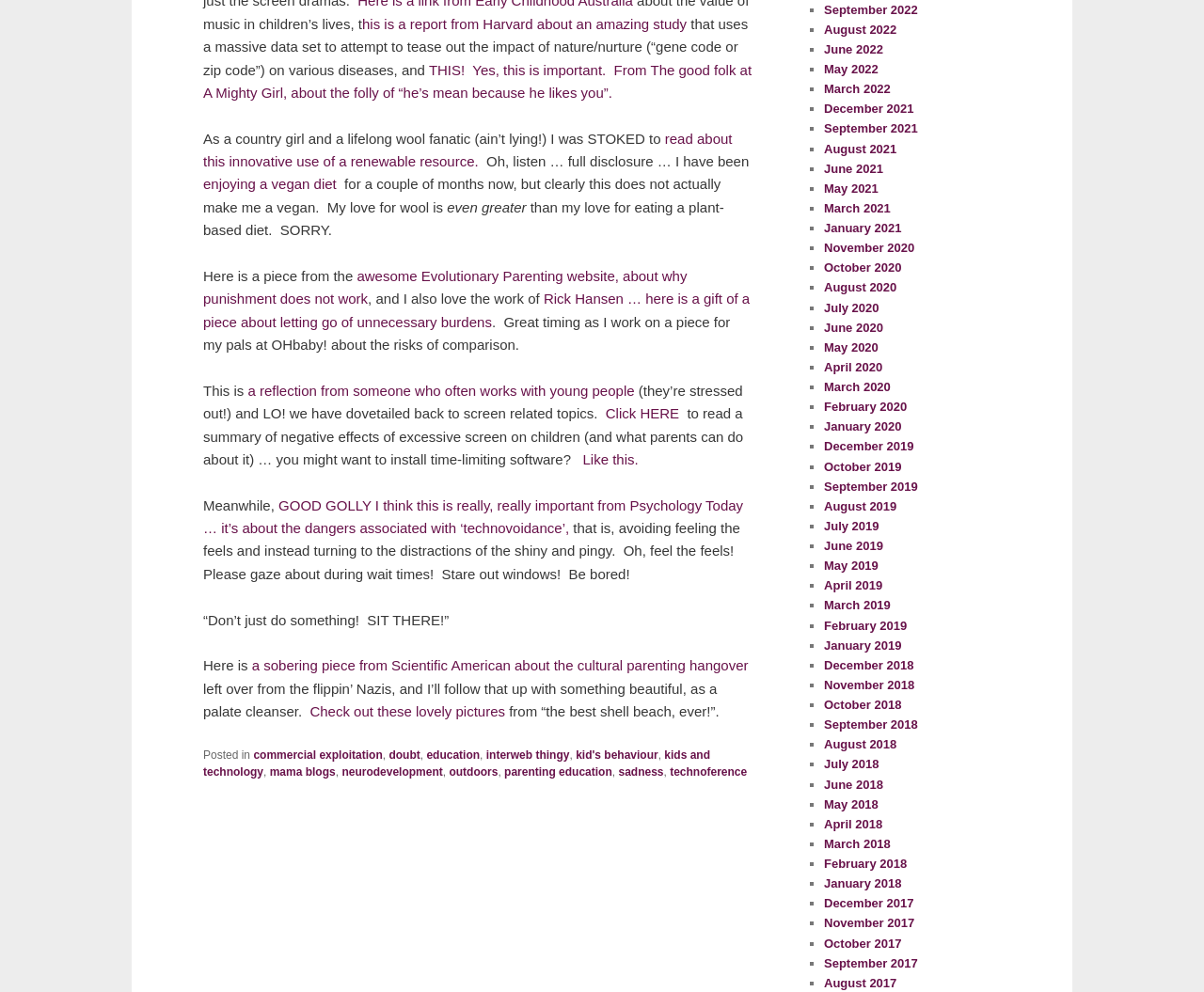Please identify the bounding box coordinates of the region to click in order to complete the task: "Explore the article about the cultural parenting hangover". The coordinates must be four float numbers between 0 and 1, specified as [left, top, right, bottom].

[0.209, 0.663, 0.621, 0.679]